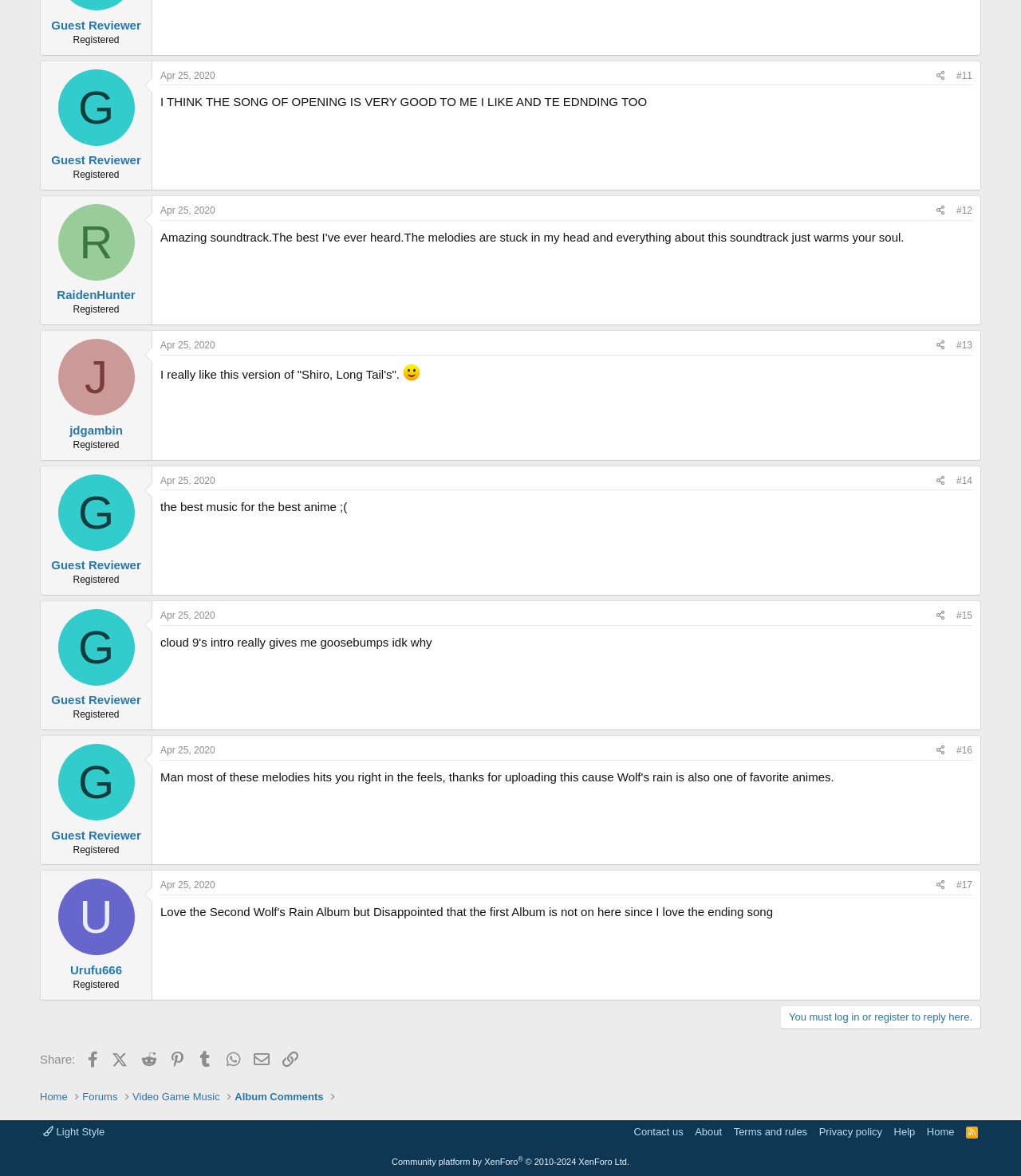Please specify the bounding box coordinates of the clickable region necessary for completing the following instruction: "View RaidenHunter's profile". The coordinates must consist of four float numbers between 0 and 1, i.e., [left, top, right, bottom].

[0.056, 0.245, 0.133, 0.257]